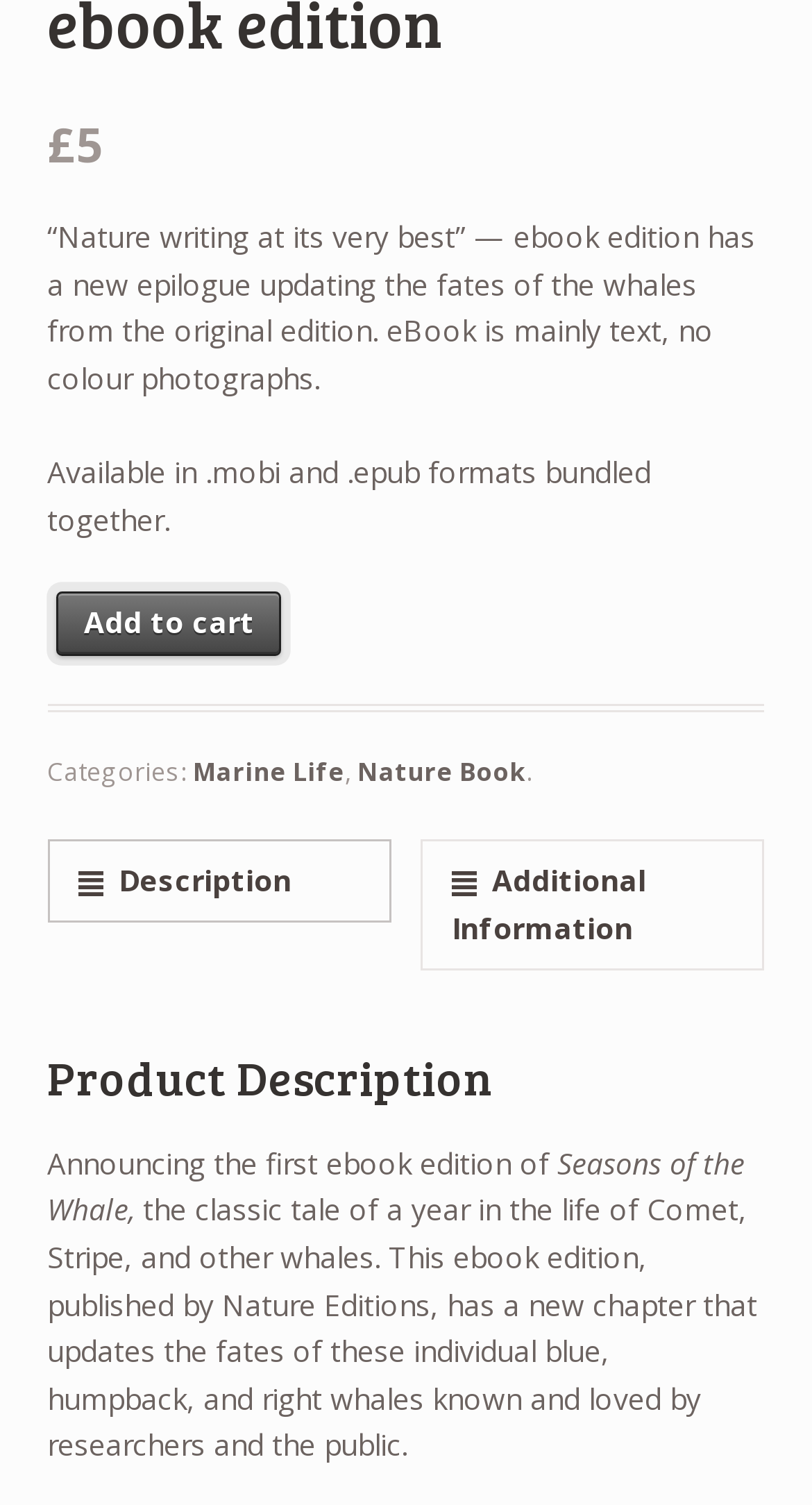What is the new addition to the ebook edition?
Look at the image and respond to the question as thoroughly as possible.

According to the static text element, the ebook edition has a new chapter that updates the fates of the individual blue, humpback, and right whales known and loved by researchers and the public.